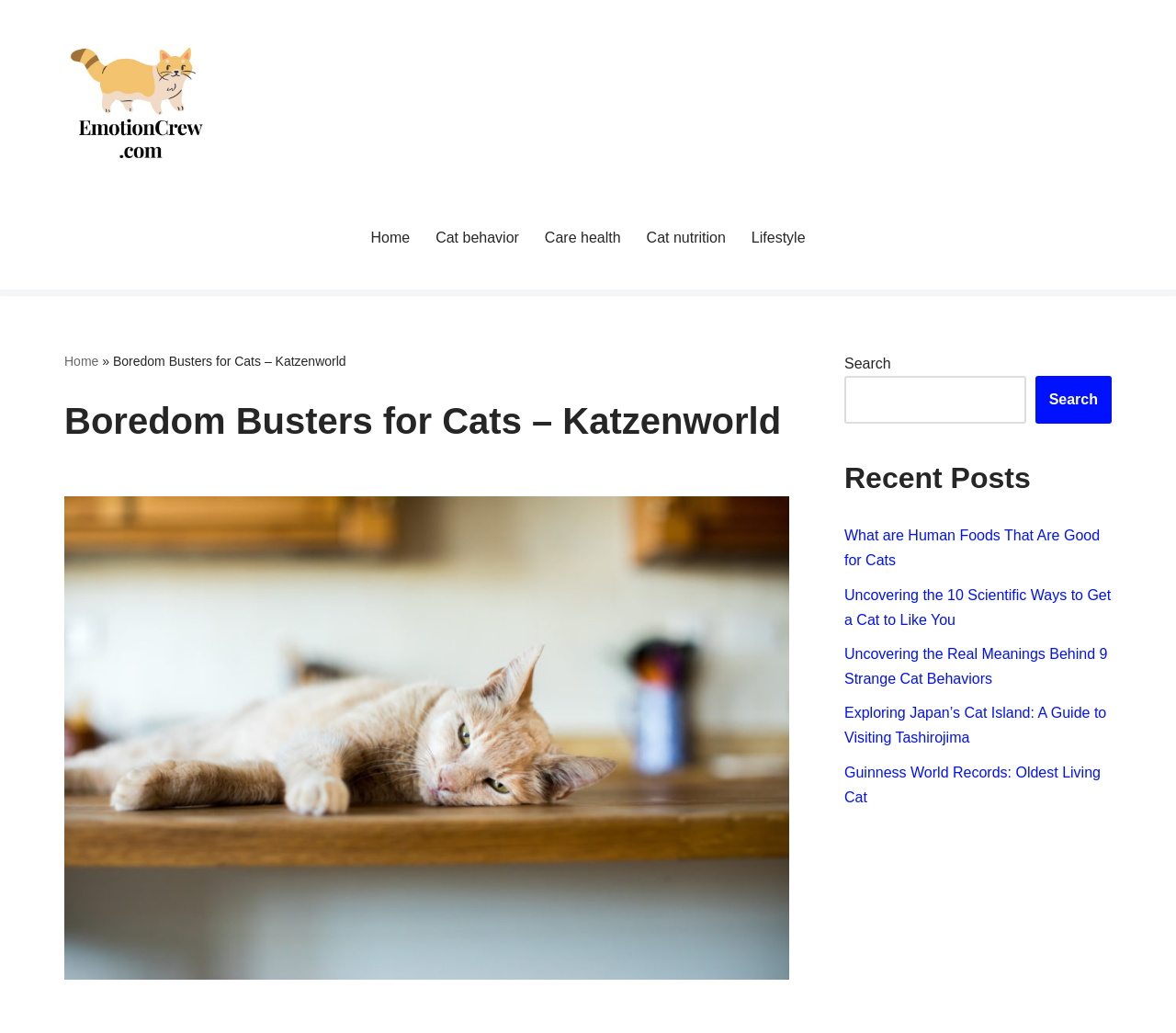Please specify the bounding box coordinates of the area that should be clicked to accomplish the following instruction: "Go to Home page". The coordinates should consist of four float numbers between 0 and 1, i.e., [left, top, right, bottom].

[0.315, 0.218, 0.349, 0.242]